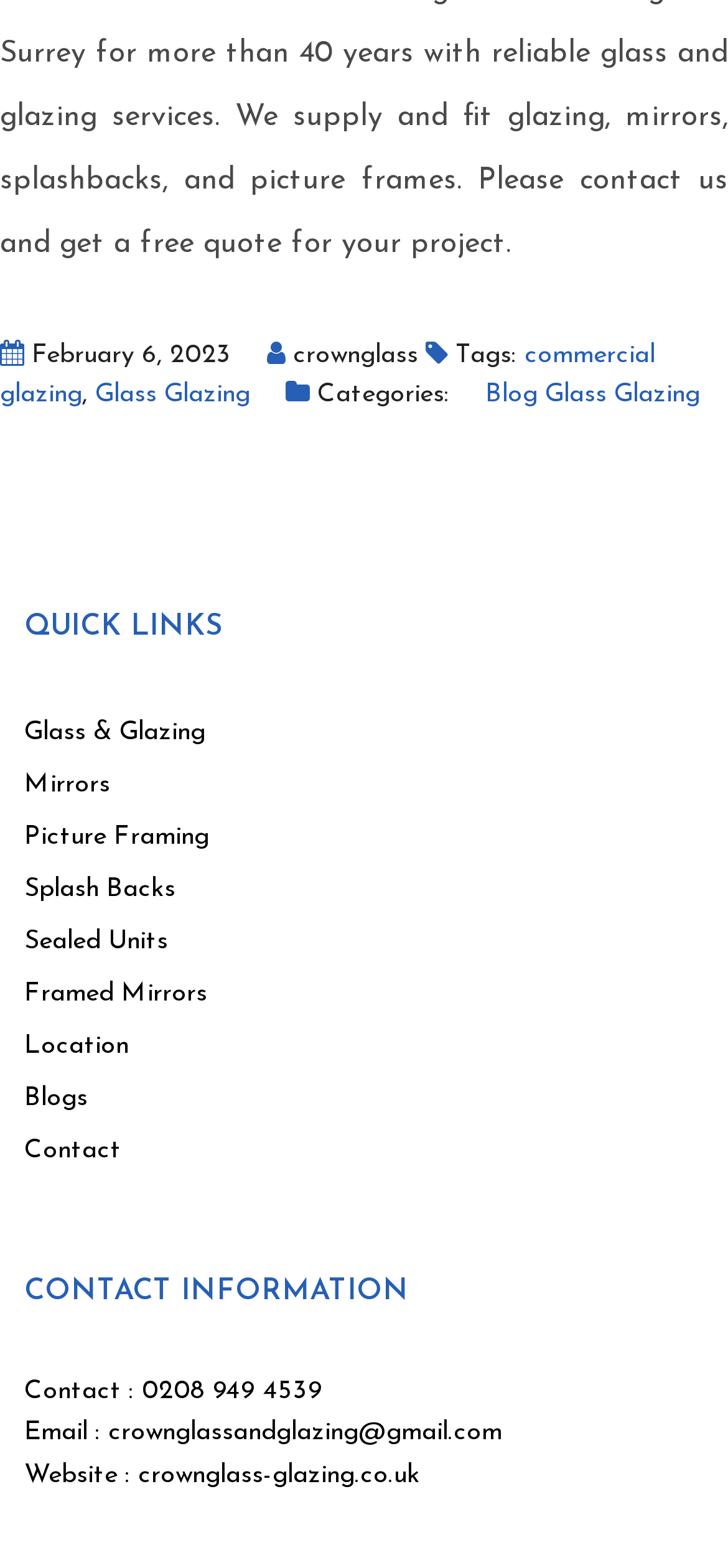Show the bounding box coordinates of the element that should be clicked to complete the task: "Toggle dropdown menu for keyword Research Support, U.S. Gov't, Non-P.H.S.".

None